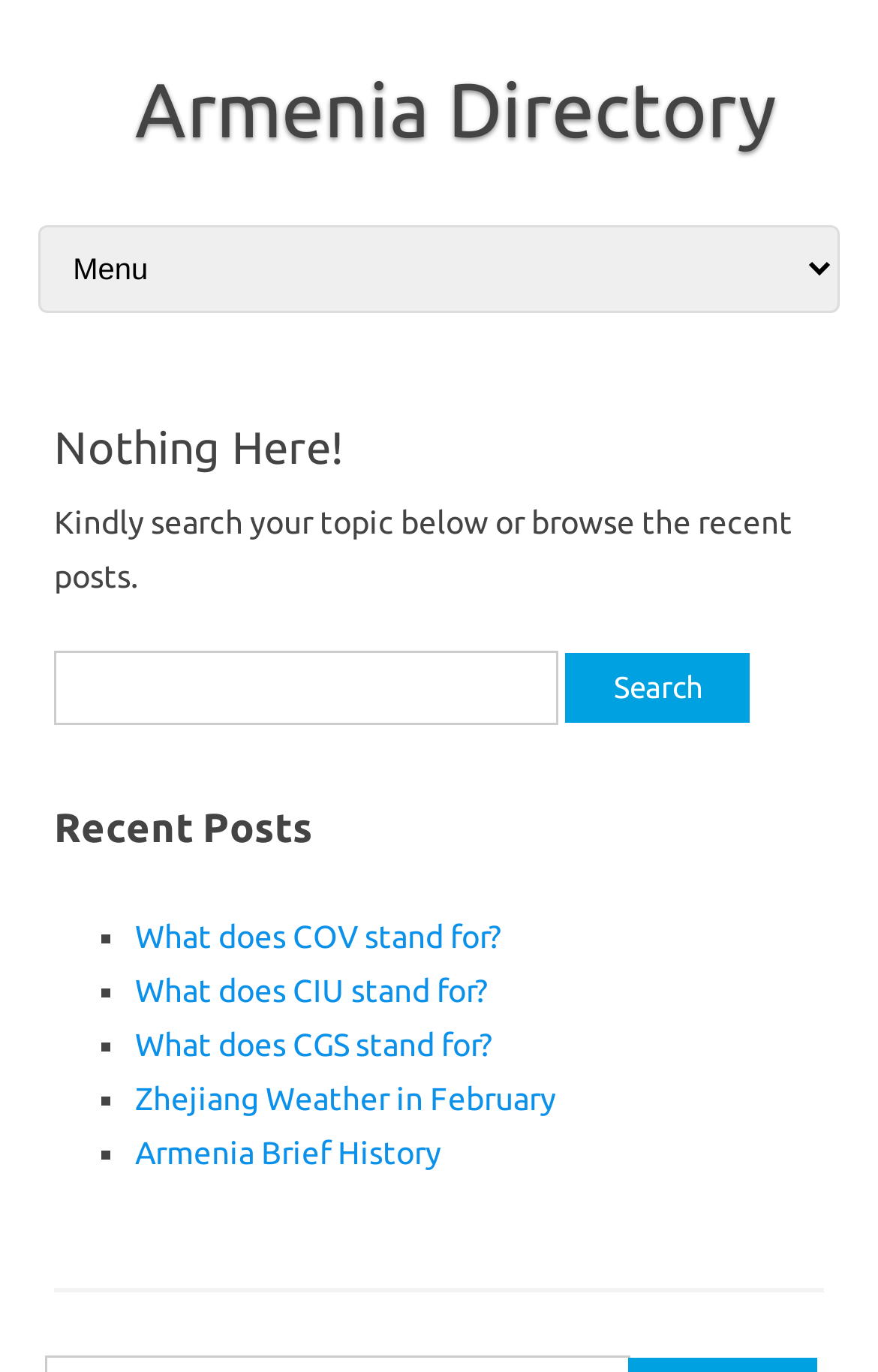Please locate the bounding box coordinates of the region I need to click to follow this instruction: "Browse recent posts".

[0.154, 0.67, 0.572, 0.696]